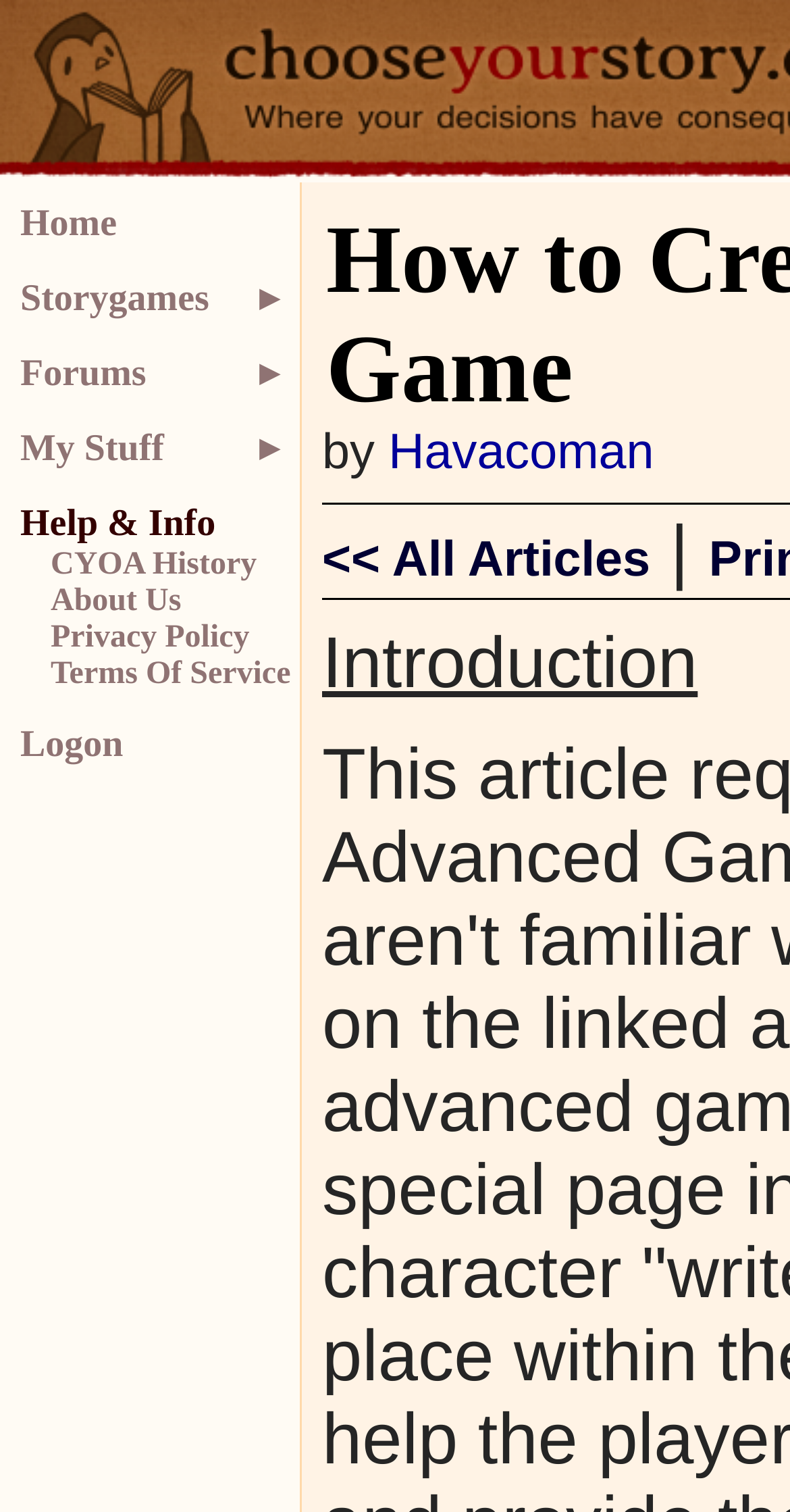What is the last link in the Help & Info section?
Provide a short answer using one word or a brief phrase based on the image.

Terms Of Service